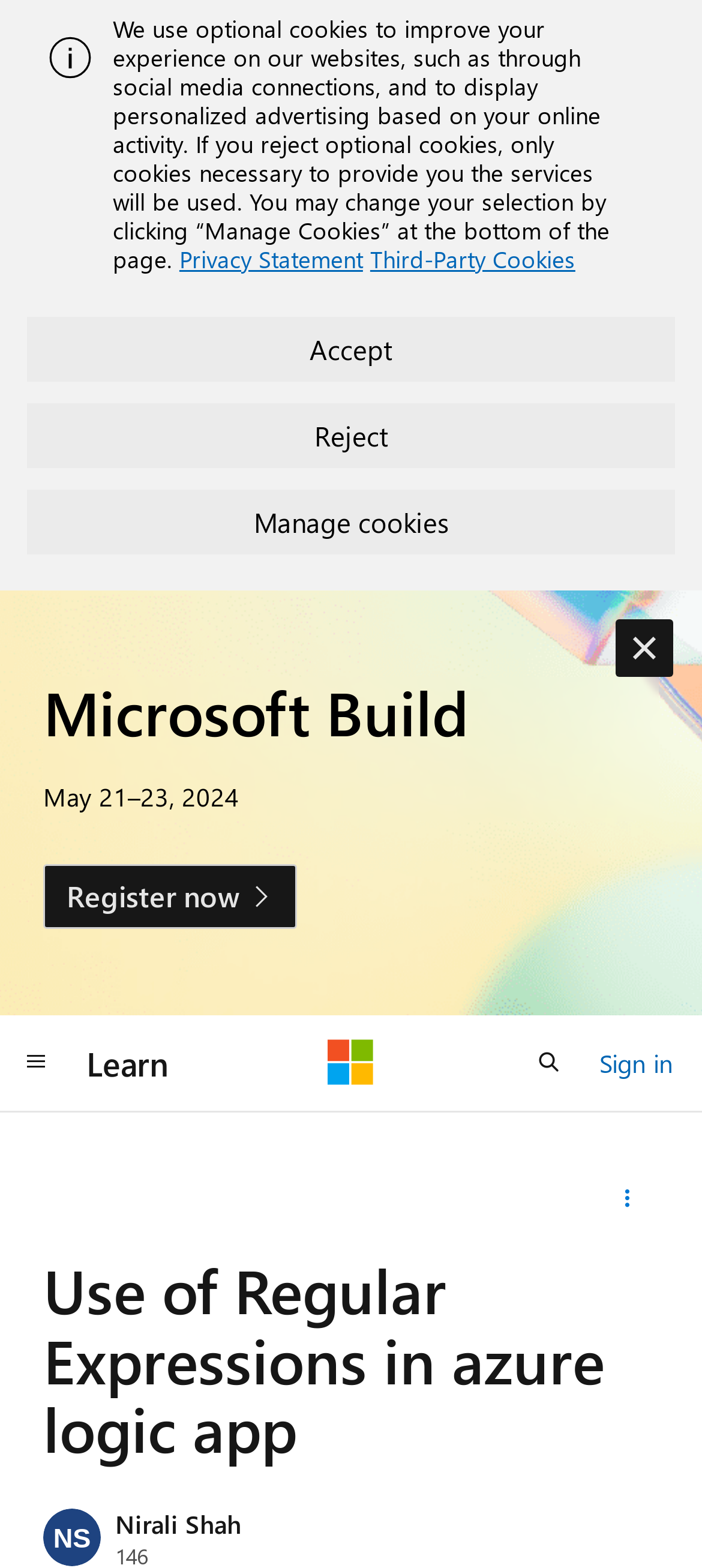Analyze the image and answer the question with as much detail as possible: 
How many links are there in the navigation section?

I counted the links in the navigation section, which are 'Learn', 'Microsoft', 'Sign in', and 'Open search', and found that there are 4 links.